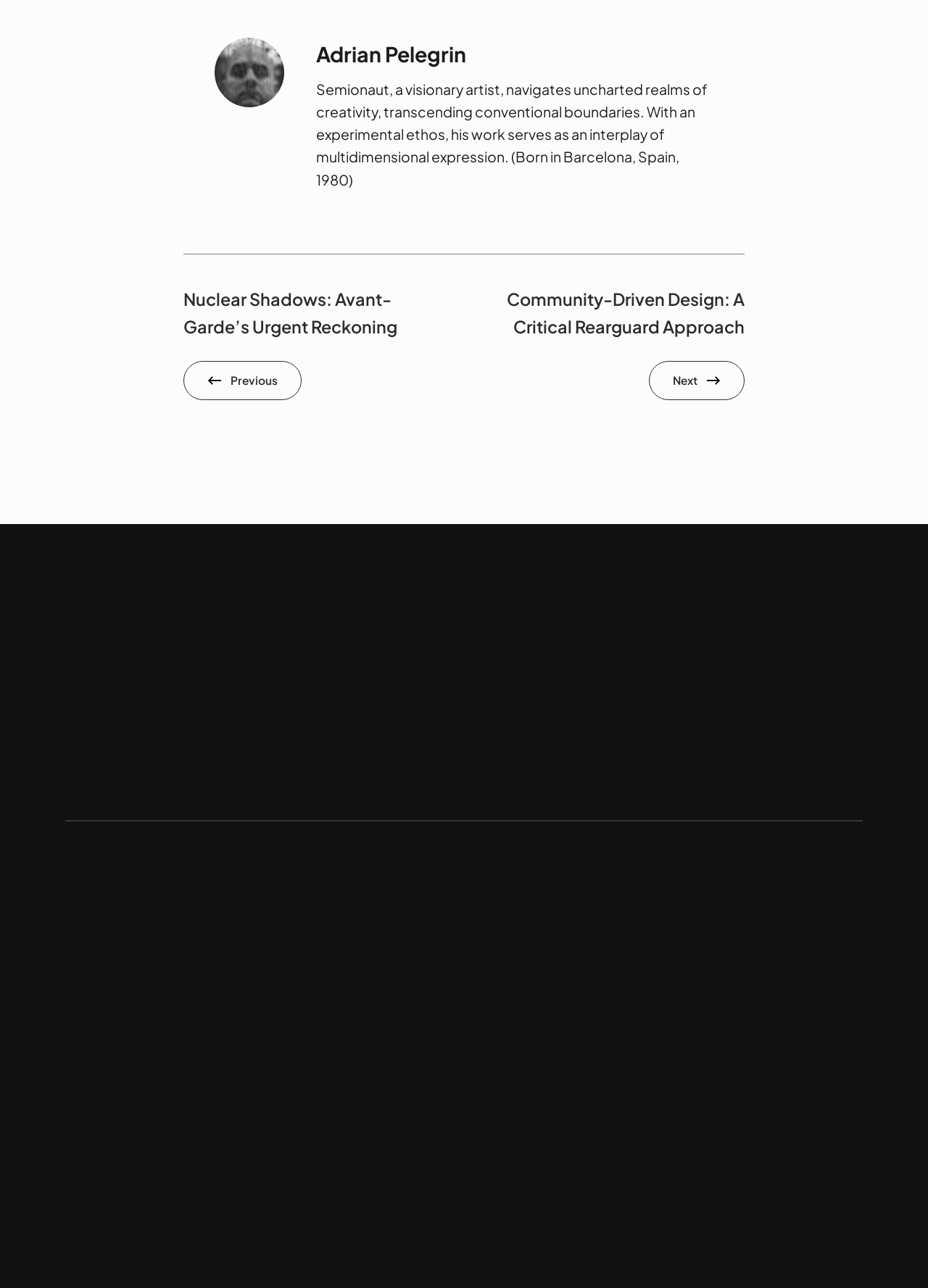Identify the bounding box of the UI element described as follows: "Buy Prints". Provide the coordinates as four float numbers in the range of 0 to 1 [left, top, right, bottom].

[0.792, 0.496, 0.93, 0.532]